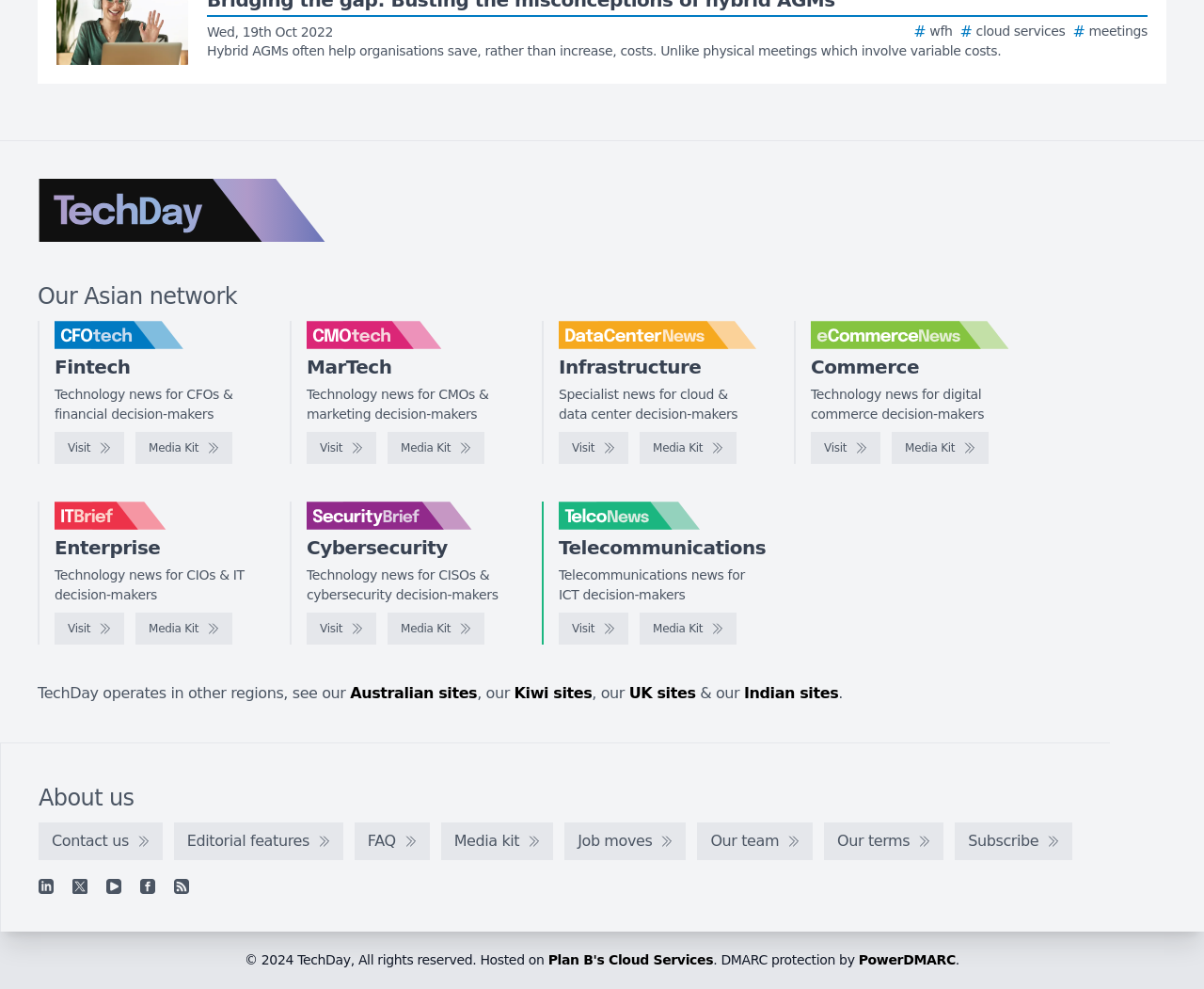Extract the bounding box coordinates of the UI element described by: "FAQ". The coordinates should include four float numbers ranging from 0 to 1, e.g., [left, top, right, bottom].

[0.294, 0.832, 0.357, 0.87]